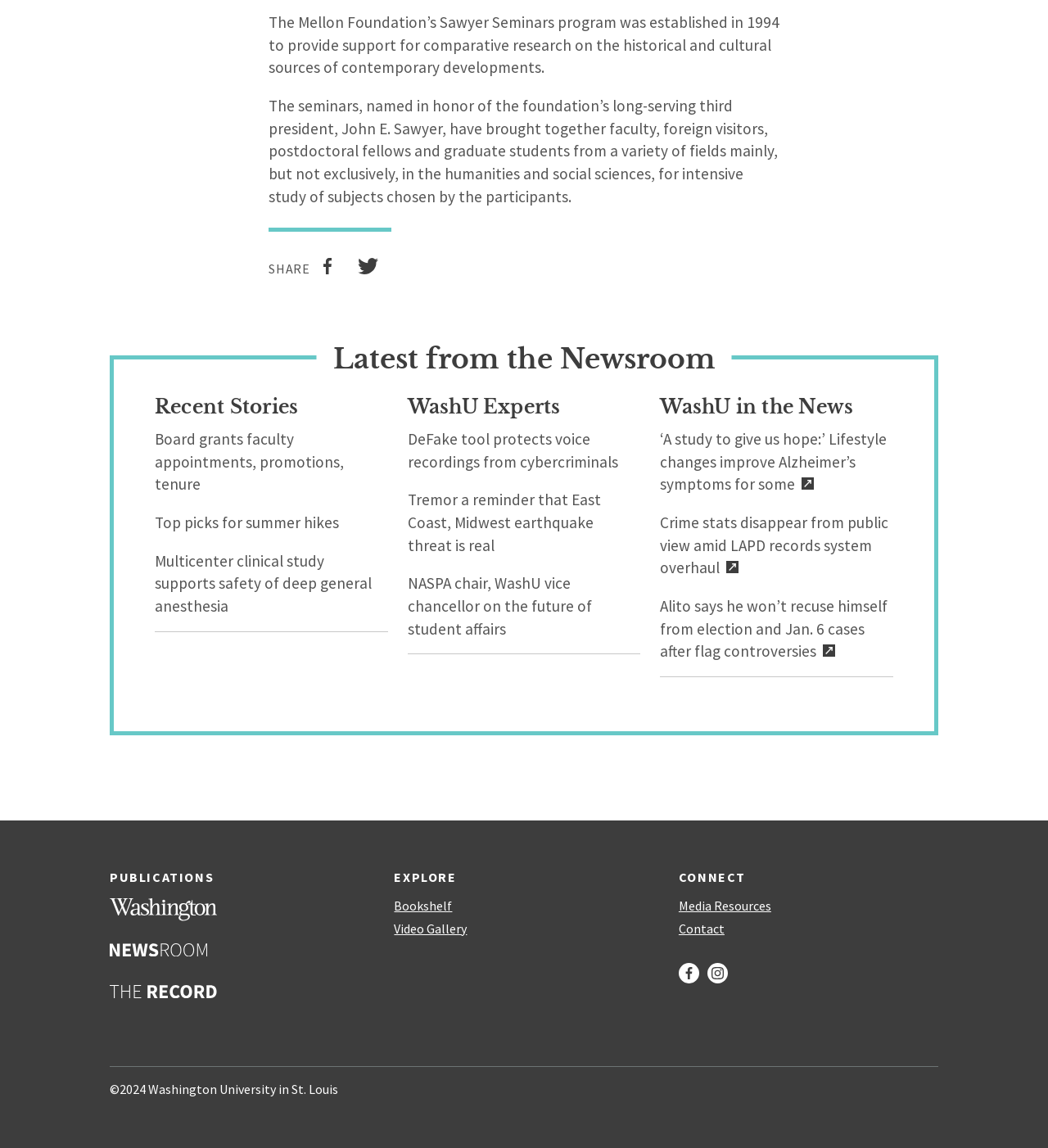Provide a single word or phrase answer to the question: 
What is the name of the foundation mentioned?

The Mellon Foundation